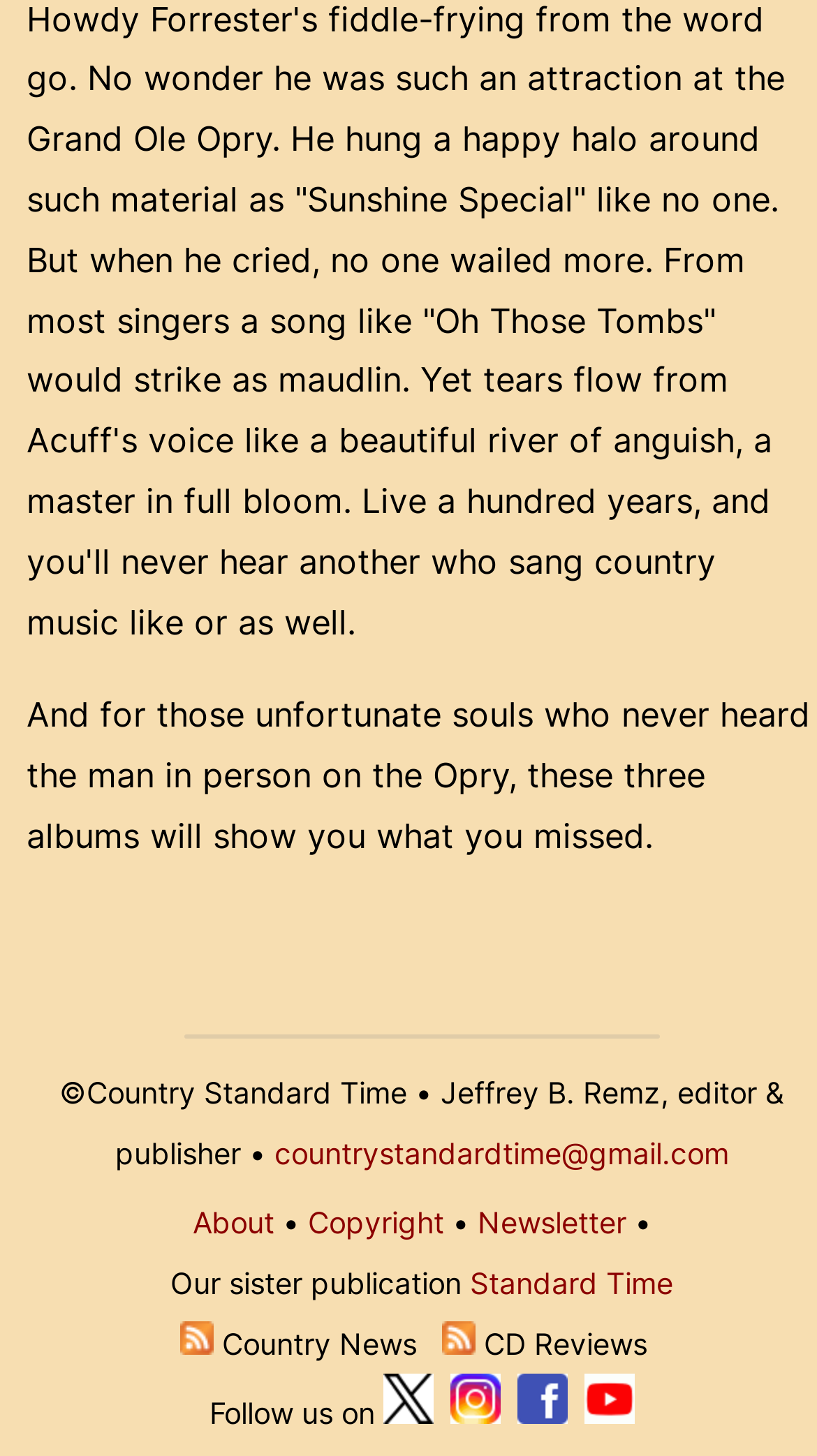What are the two types of newsletters available?
Look at the image and respond to the question as thoroughly as possible.

The two types of newsletters available are Country Music News and CD Reviews, which can be found at the bottom of the webpage with their corresponding links and images.